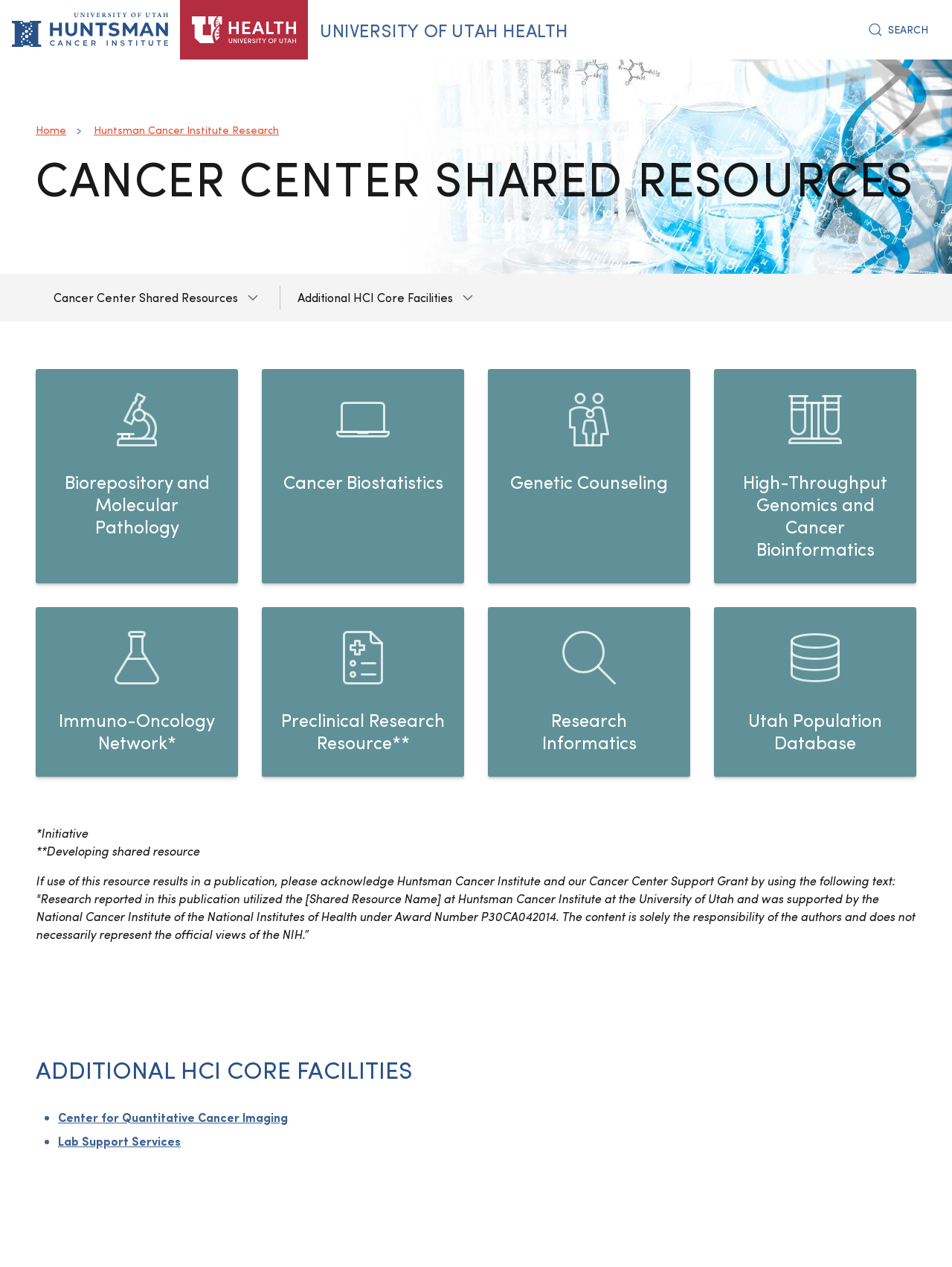What is the text of the first link on the webpage?
Refer to the image and provide a one-word or short phrase answer.

Skip to main content